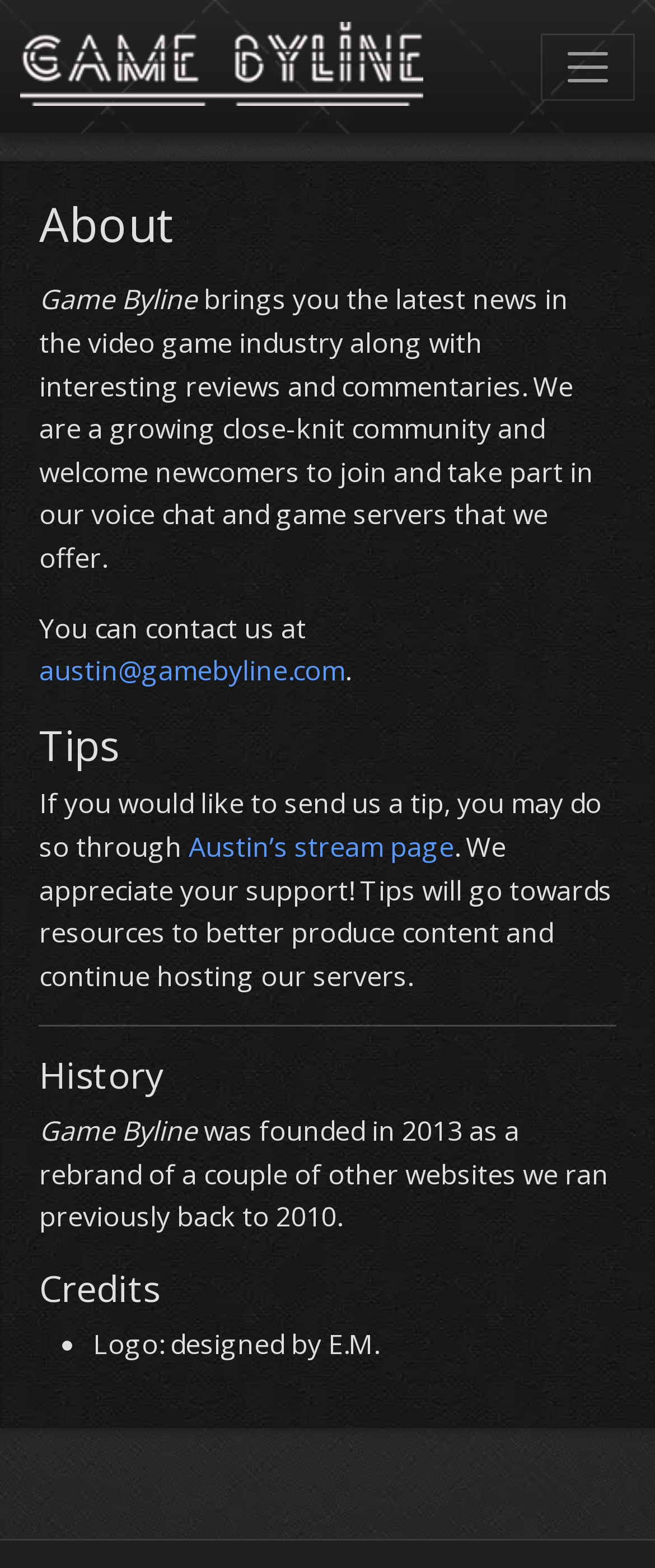Utilize the details in the image to give a detailed response to the question: Who designed the logo of Game Byline?

The credits section of the webpage mentions that the logo was designed by E.M.